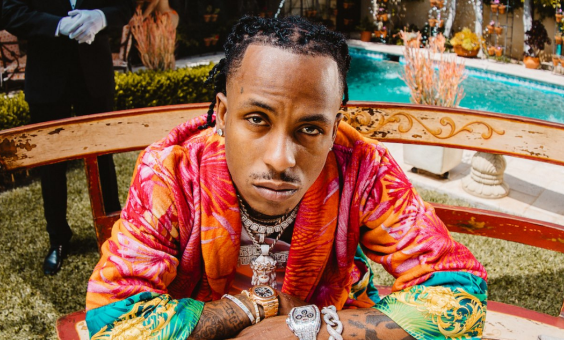Generate a comprehensive caption that describes the image.

In this striking image, a confident individual is seated prominently on a rustic bench, adorned in a vibrant, multicolored ensemble that showcases intricately designed patterns. The eye-catching attire features shades of pink, green, and blue, exuding a sense of bold style and cultural flair. Jewelry glimmers around their neck and wrists, adding to the luxurious vibe of the scene. 

In the background, a serene pool surrounded by lush greenery and decorative elements enhances the atmosphere, indicating a lavish setting. The individual's intense gaze draws the viewer in, while a figure in formal attire subtly occupies the background, blending elegance with relaxation. This visual composition powerfully conveys themes of style, confidence, and celebration, capturing a moment that feels both intimate and extravagant.